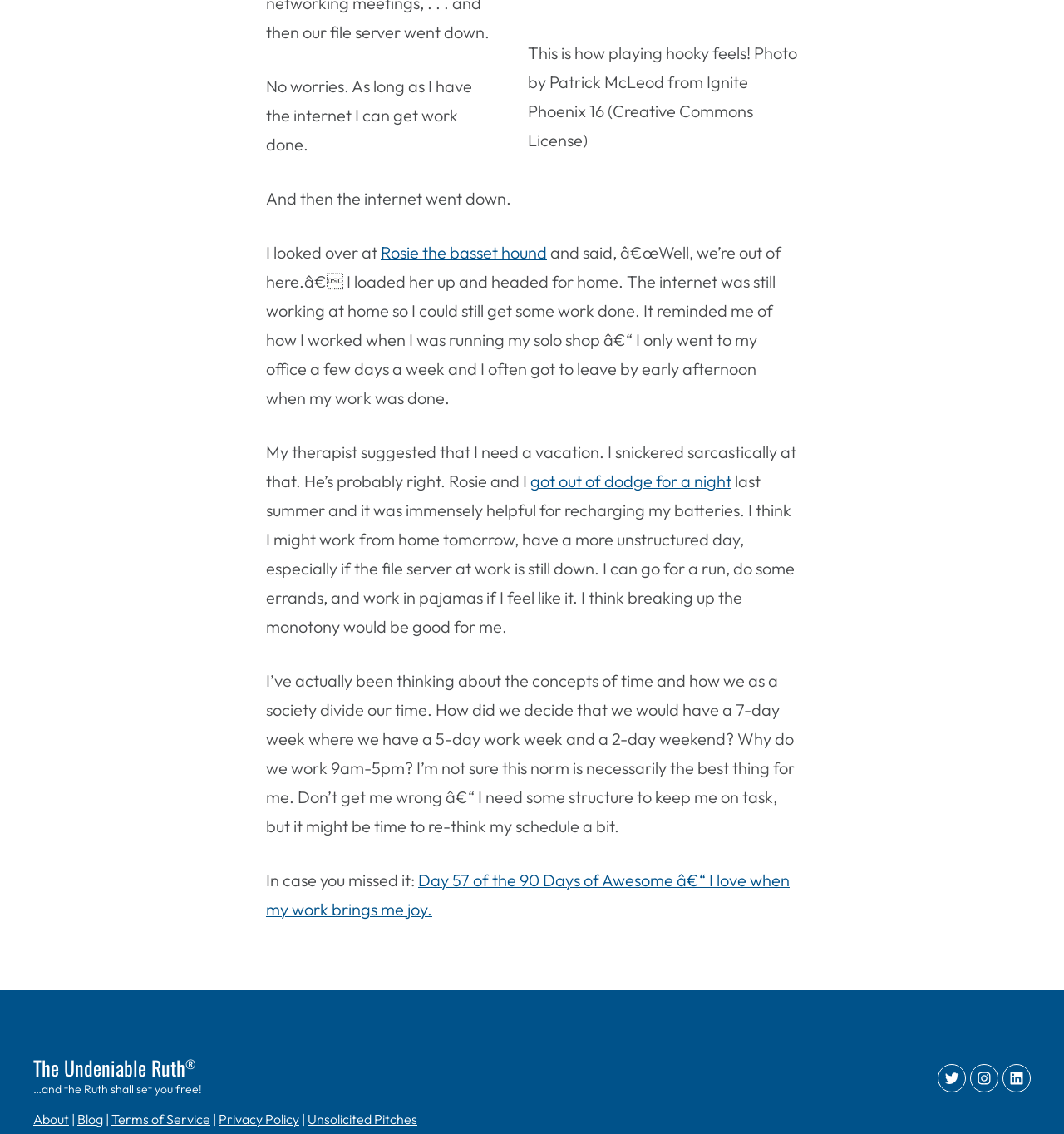Locate the bounding box coordinates of the region to be clicked to comply with the following instruction: "Read about the author's experience with Rosie the basset hound". The coordinates must be four float numbers between 0 and 1, in the form [left, top, right, bottom].

[0.358, 0.214, 0.514, 0.232]